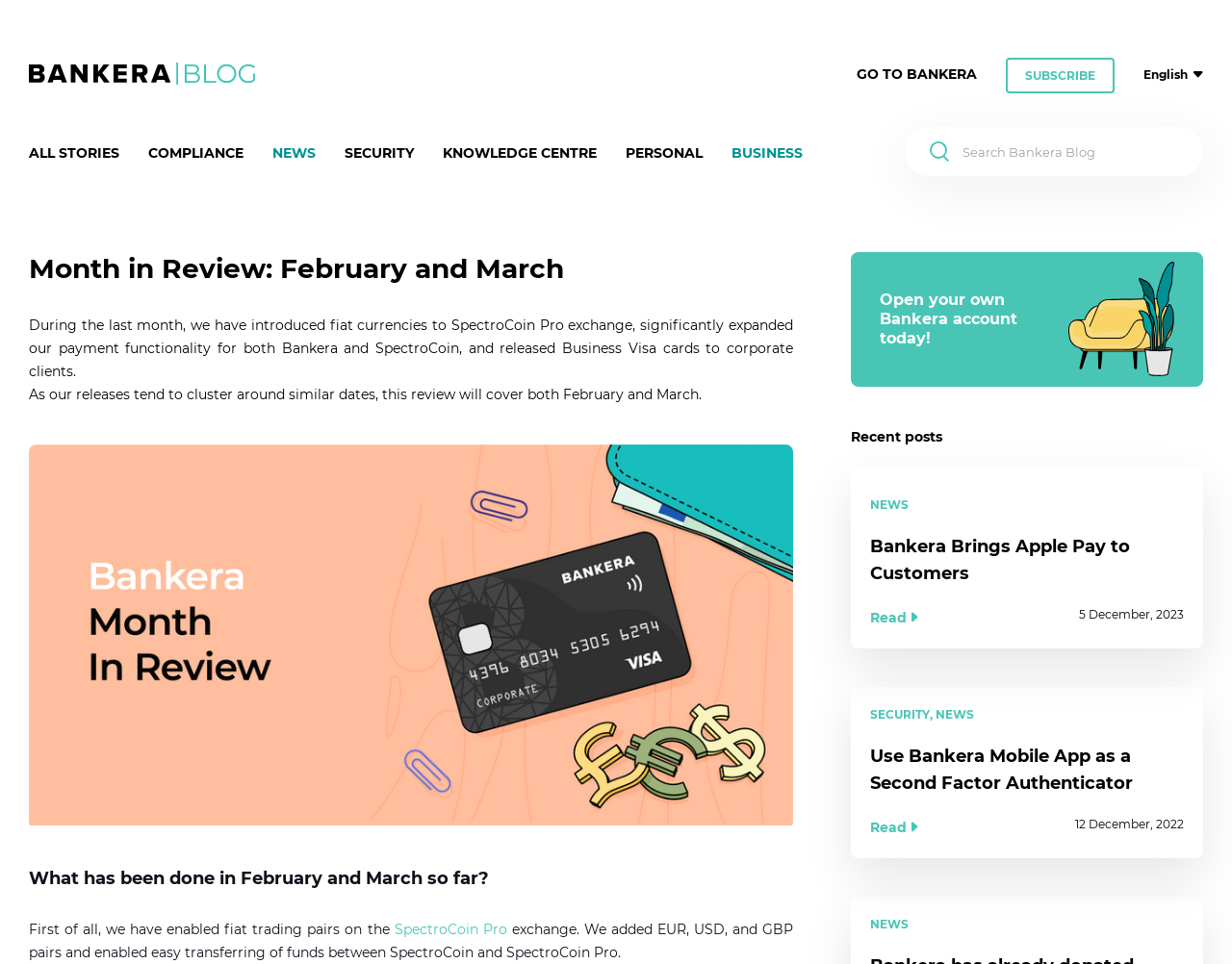Find the bounding box coordinates of the clickable area required to complete the following action: "Read more about Bankera Brings Apple Pay to Customers".

[0.706, 0.553, 0.961, 0.609]